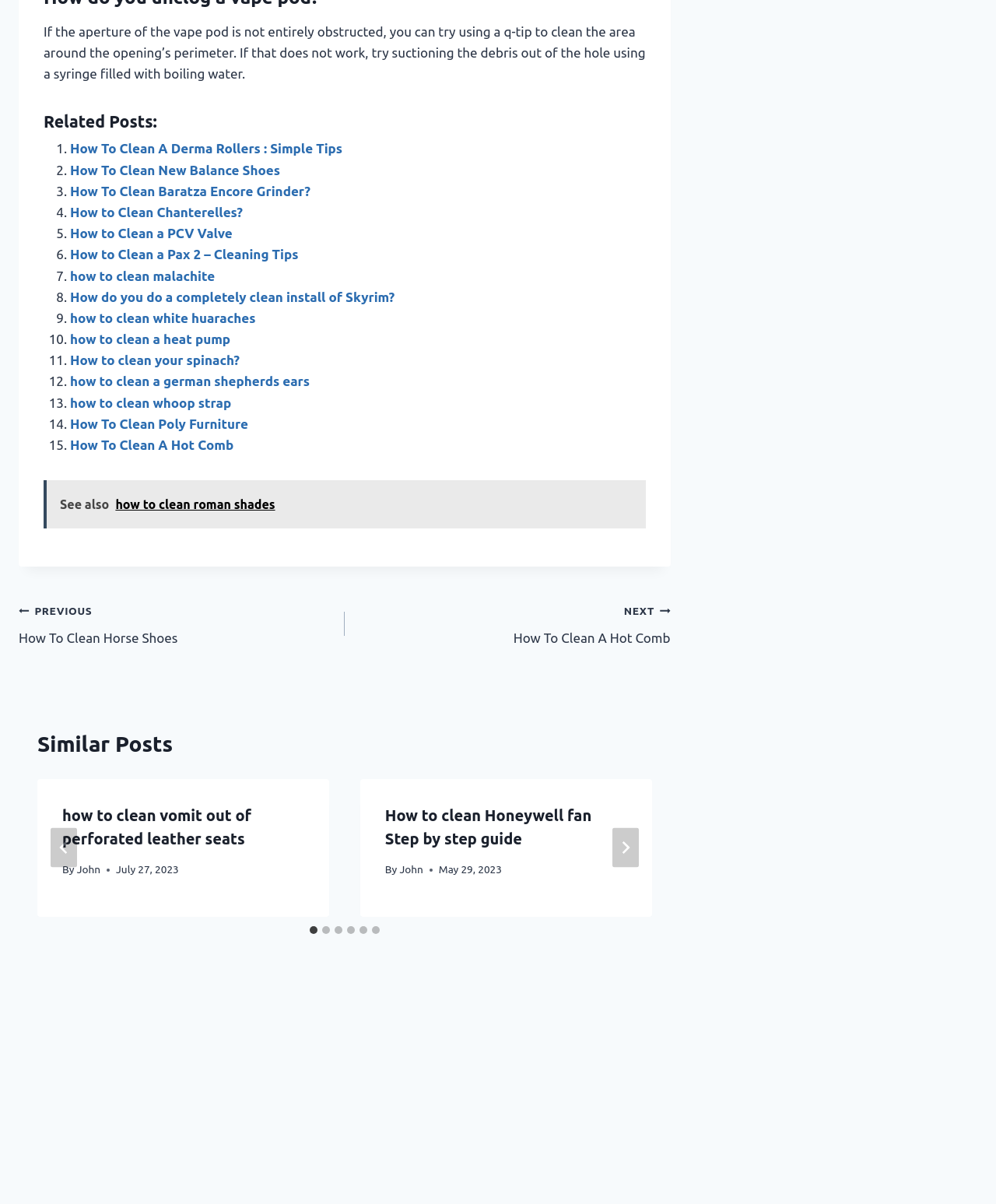Predict the bounding box coordinates of the area that should be clicked to accomplish the following instruction: "Click the 'How To Clean A Derma Rollers : Simple Tips' link". The bounding box coordinates should consist of four float numbers between 0 and 1, i.e., [left, top, right, bottom].

[0.07, 0.117, 0.344, 0.13]